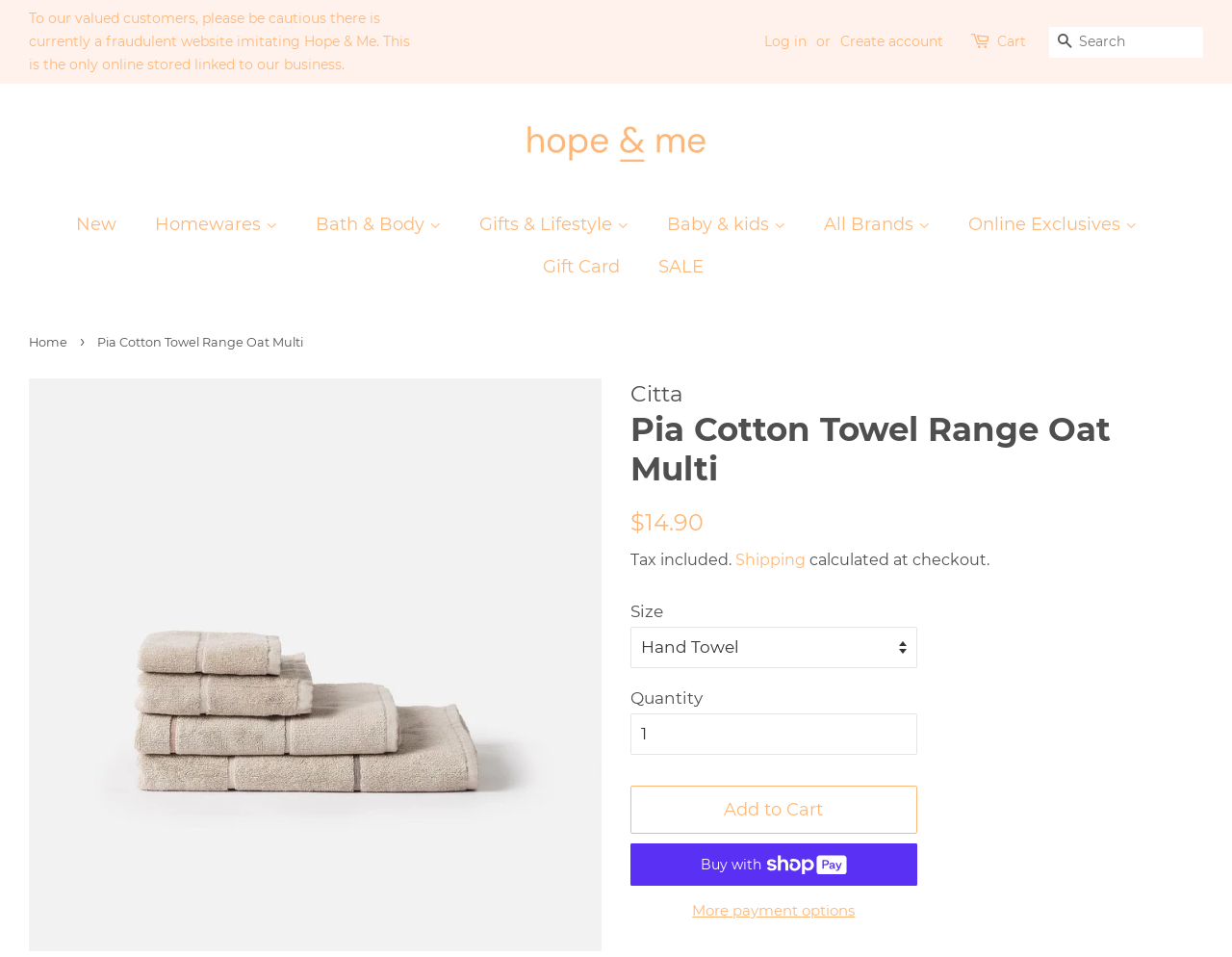Refer to the screenshot and answer the following question in detail:
What is the purpose of the 'Cart' link?

The 'Cart' link is located at the top right corner of the webpage, and it allows users to view the products they have added to their shopping cart. This feature is essential for users who want to review their selected products, update quantities, or proceed to checkout.